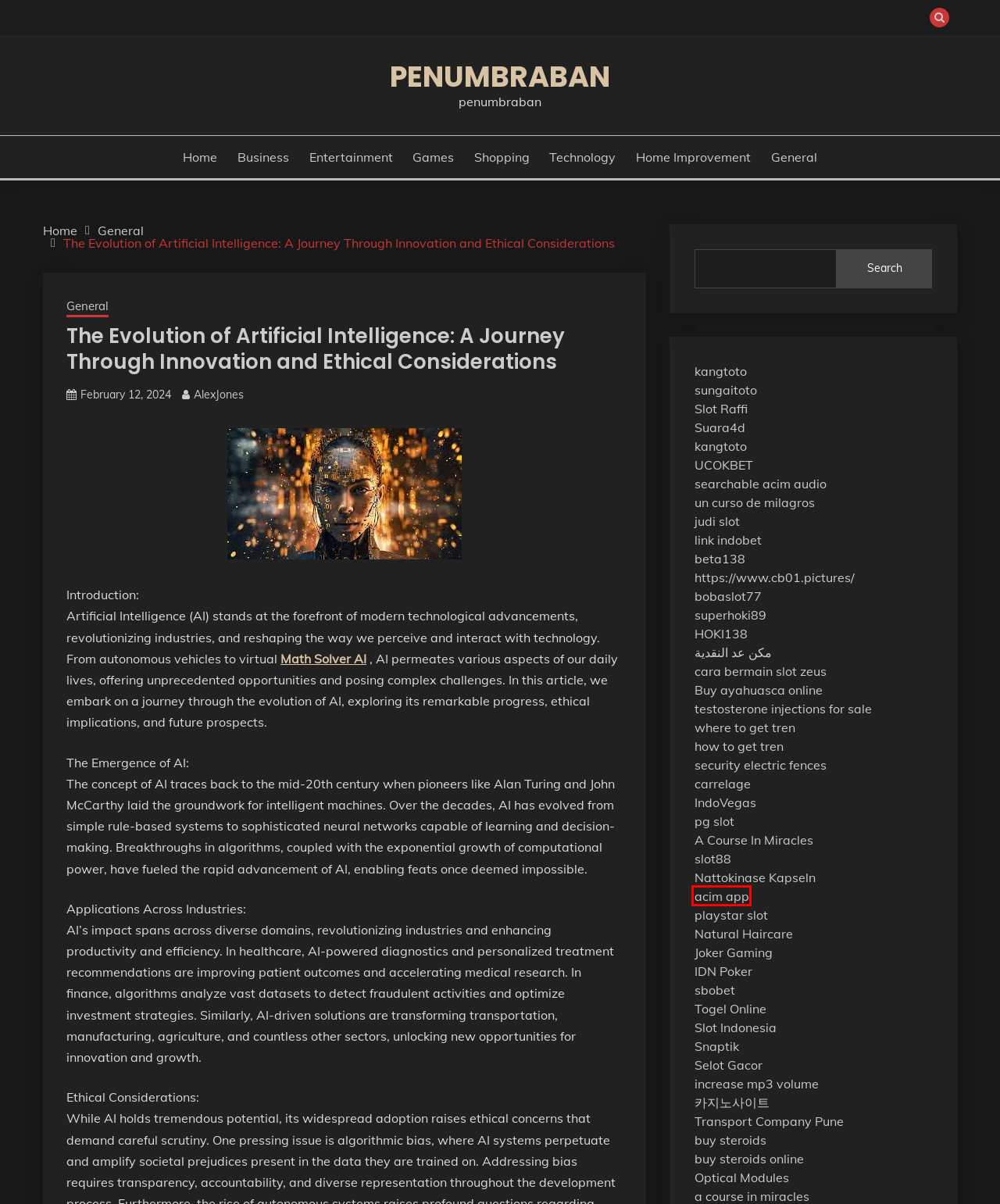You are presented with a screenshot of a webpage containing a red bounding box around a particular UI element. Select the best webpage description that matches the new webpage after clicking the element within the bounding box. Here are the candidates:
A. Sound Normalizer - Gain FLAC Mp3 MP4 Wav ALAC AAC Ogg APE audio files
B. Buy Buy Trenbolone Acetate - Steroids Outlet - USA Delivery
C. 먹튀검증된 카지노사이트와 바카라사이트 TOP 12 소개 - 온카25
D. penumbraban - penumbraban
E. General Archives - penumbraban
F. Slot Raffi Ahmad : Daftar Situs Judi Online Terpercaya 2024
G. A Course in Miracles Now Home
H. Steroids For Sale - Steroids Outlet - Pay with Card

G